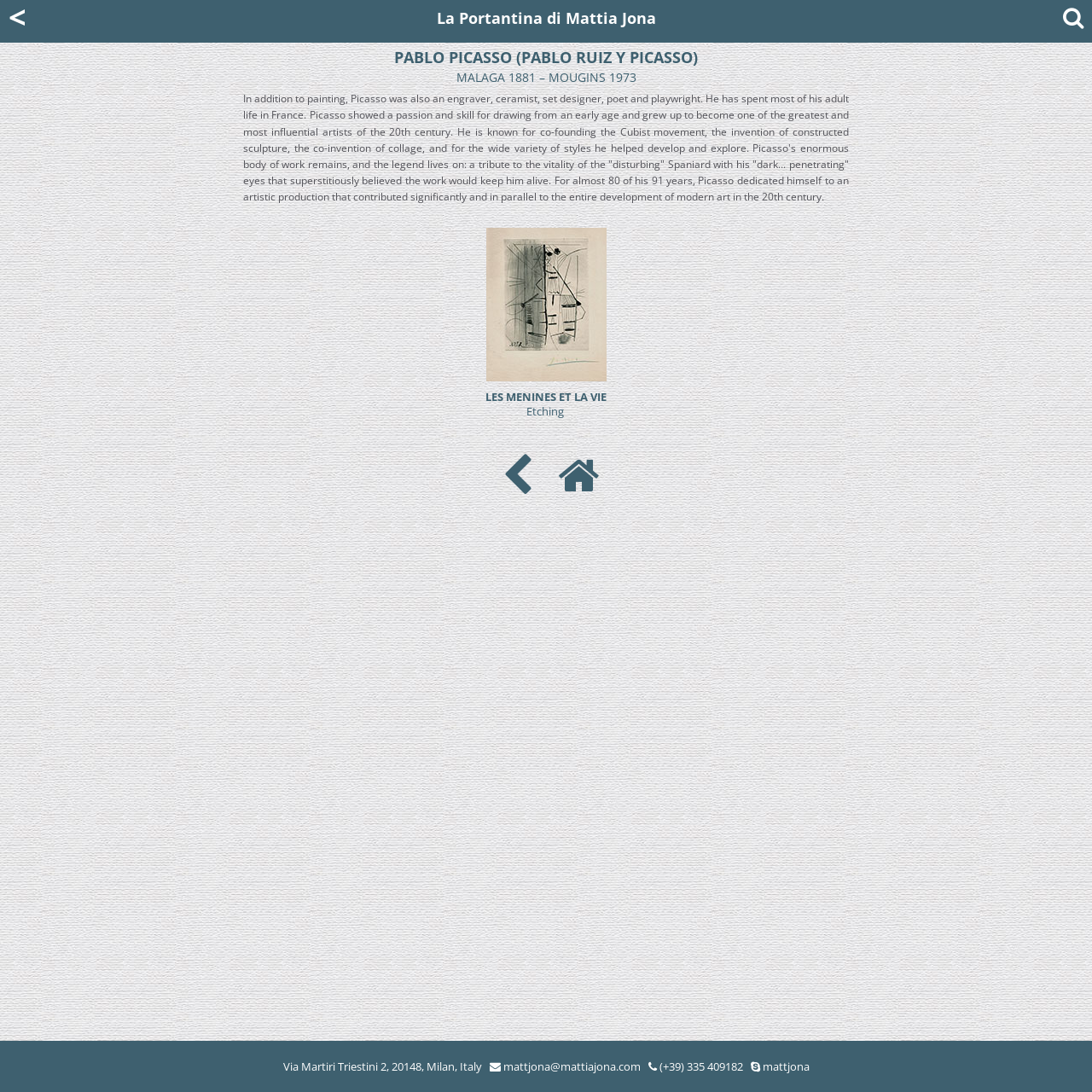Determine the bounding box coordinates for the UI element matching this description: "mattjona".

[0.698, 0.97, 0.741, 0.984]